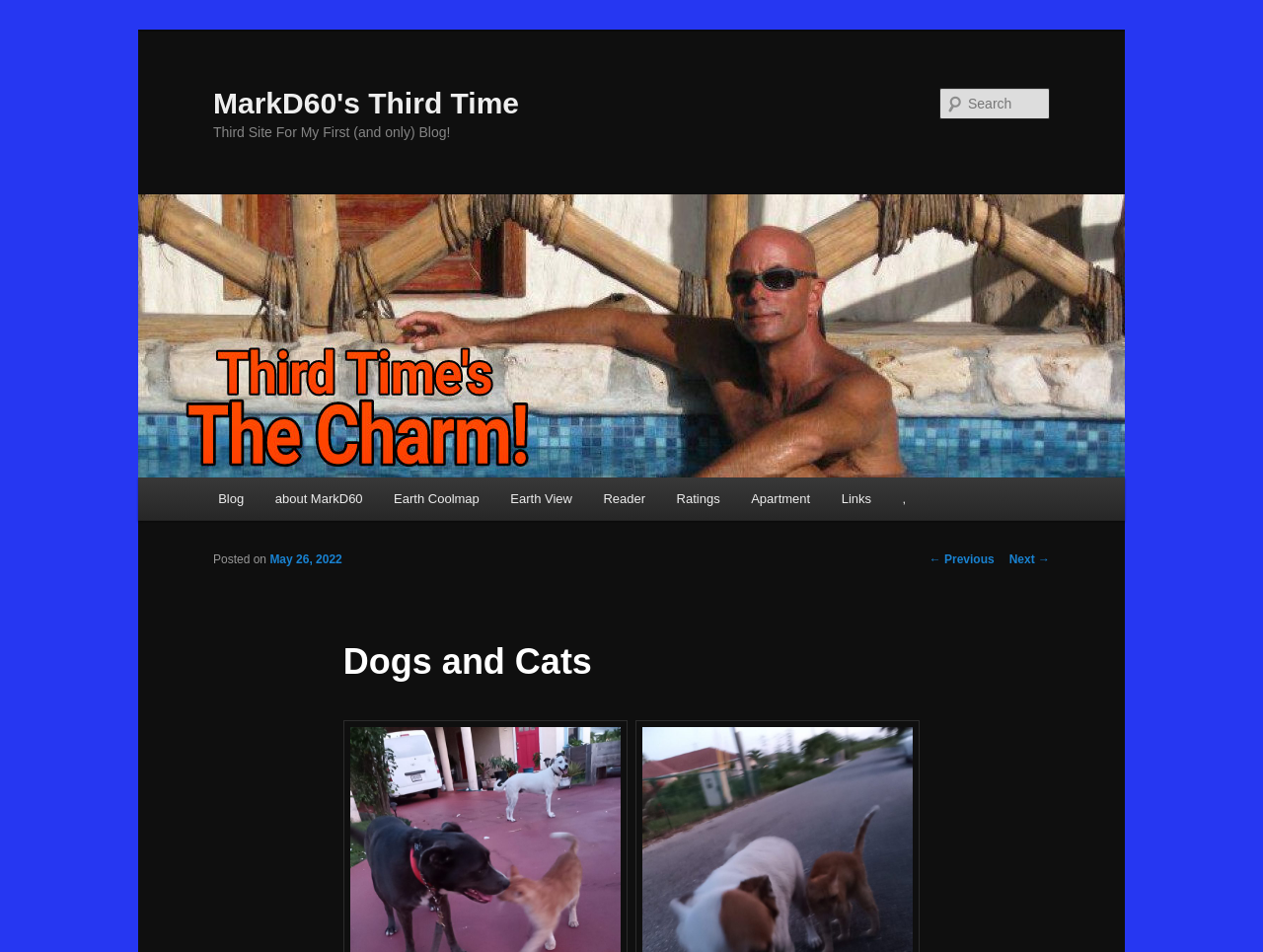Please identify the bounding box coordinates of the region to click in order to complete the task: "Search for something". The coordinates must be four float numbers between 0 and 1, specified as [left, top, right, bottom].

[0.744, 0.092, 0.831, 0.125]